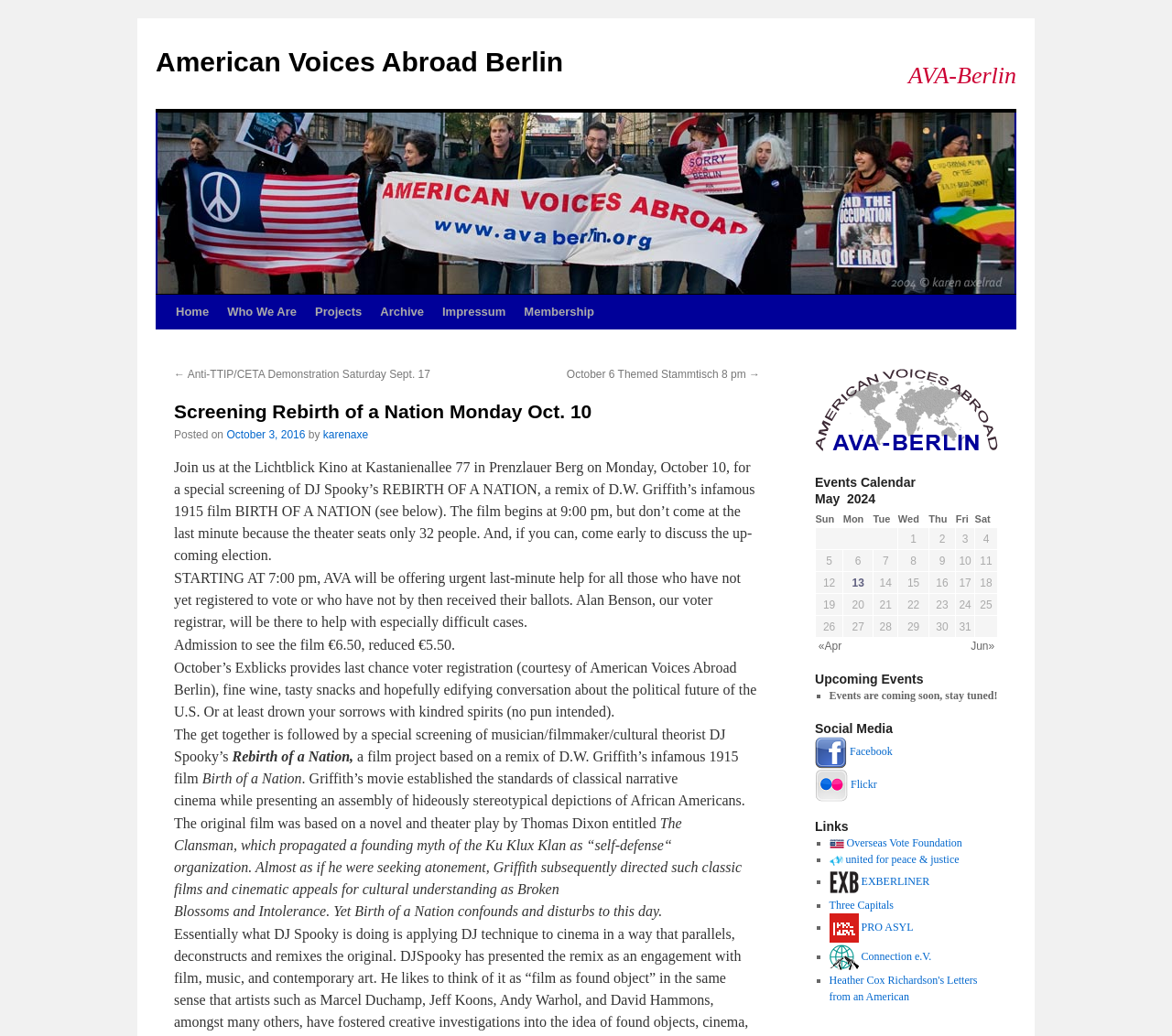What is the title of the event on October 10?
Please provide a comprehensive answer to the question based on the webpage screenshot.

The title of the event is obtained from the heading element 'Screening Rebirth of a Nation Monday Oct. 10' which is located at the top of the webpage.